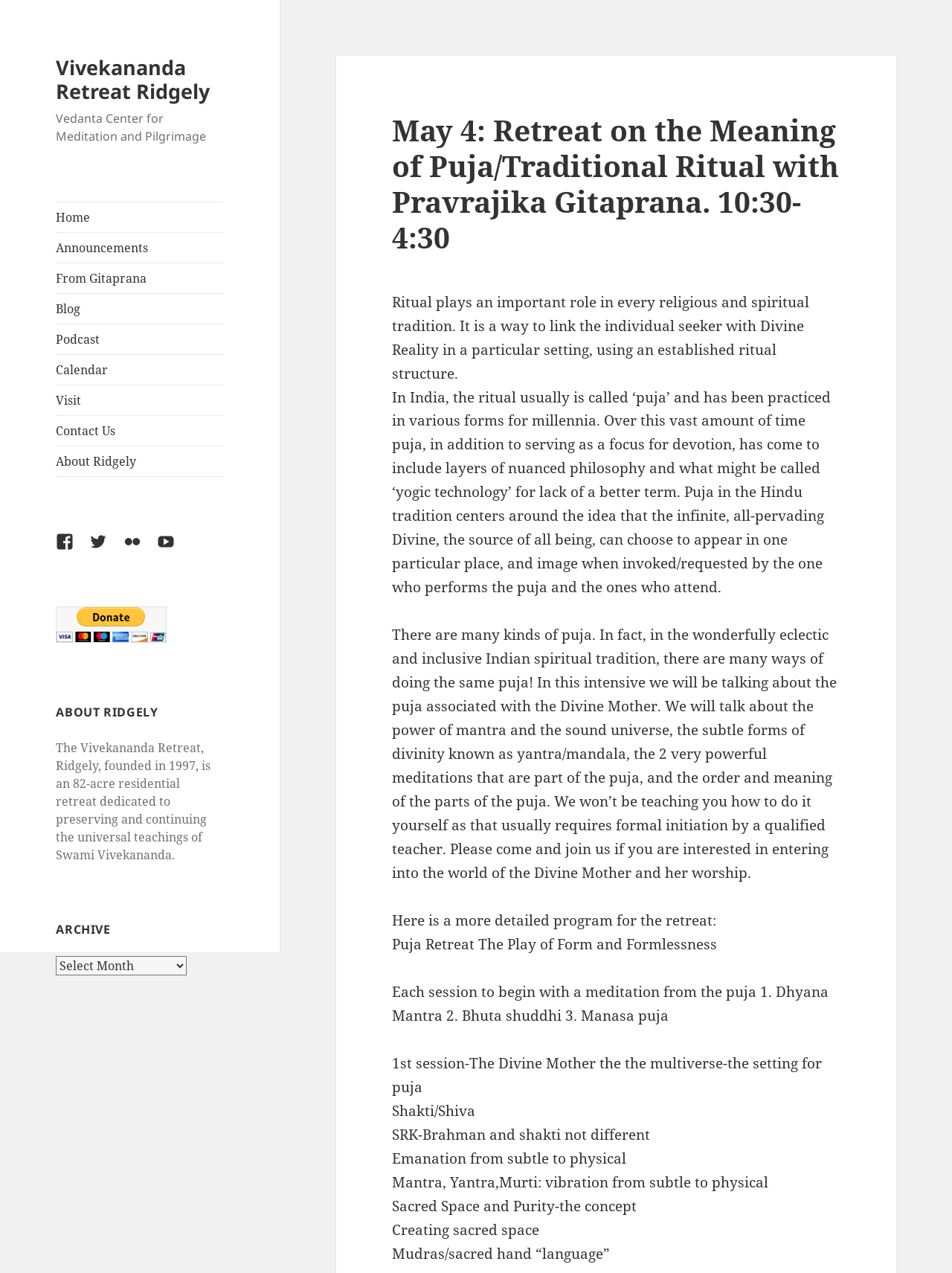Find the primary header on the webpage and provide its text.

May 4: Retreat on the Meaning of Puja/Traditional Ritual with Pravrajika Gitaprana. 10:30-4:30